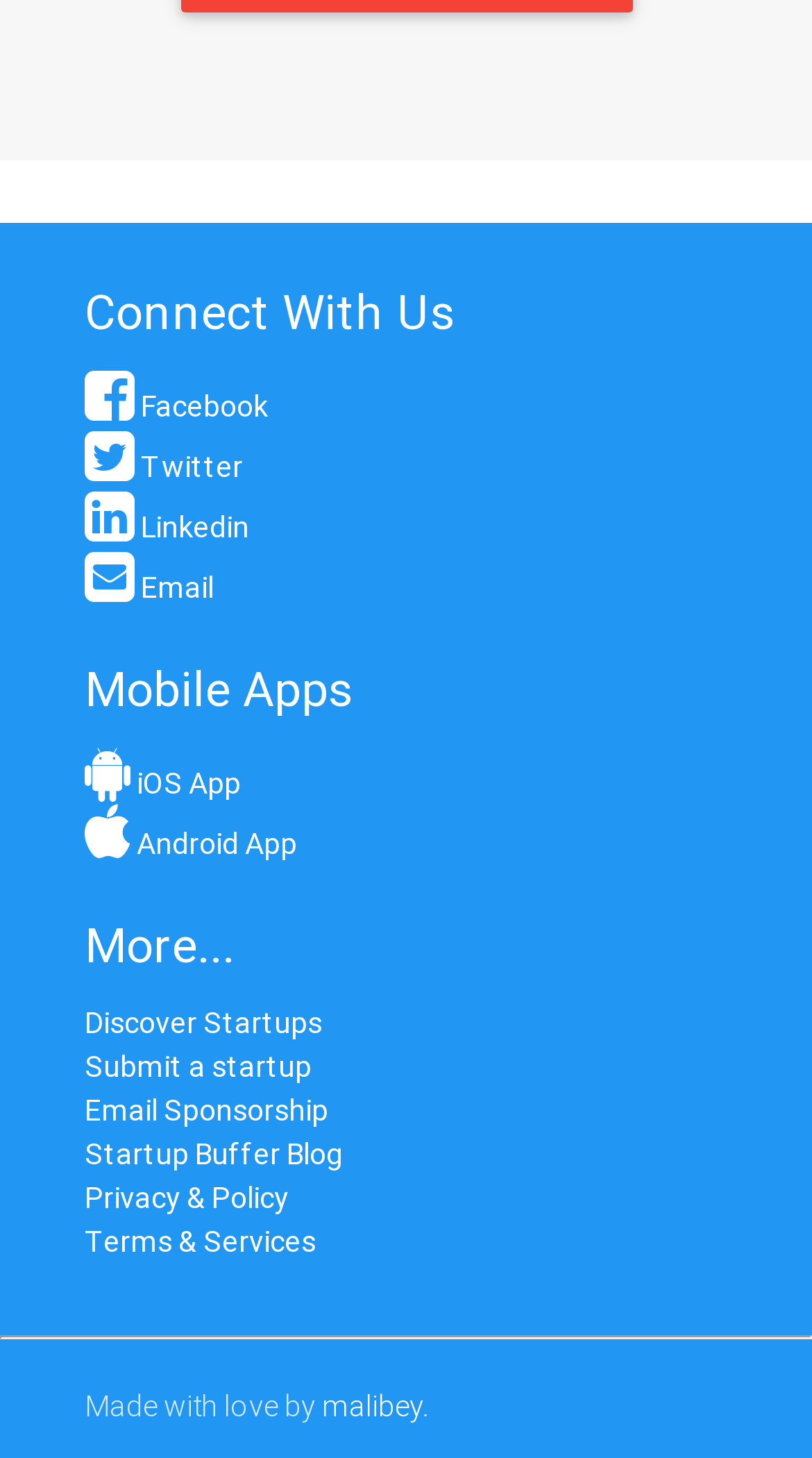What is the separator below the links section?
Please answer the question with as much detail and depth as you can.

I found a separator element with the description 'orientation: horizontal' below the links section, which suggests that it is a horizontal separator.